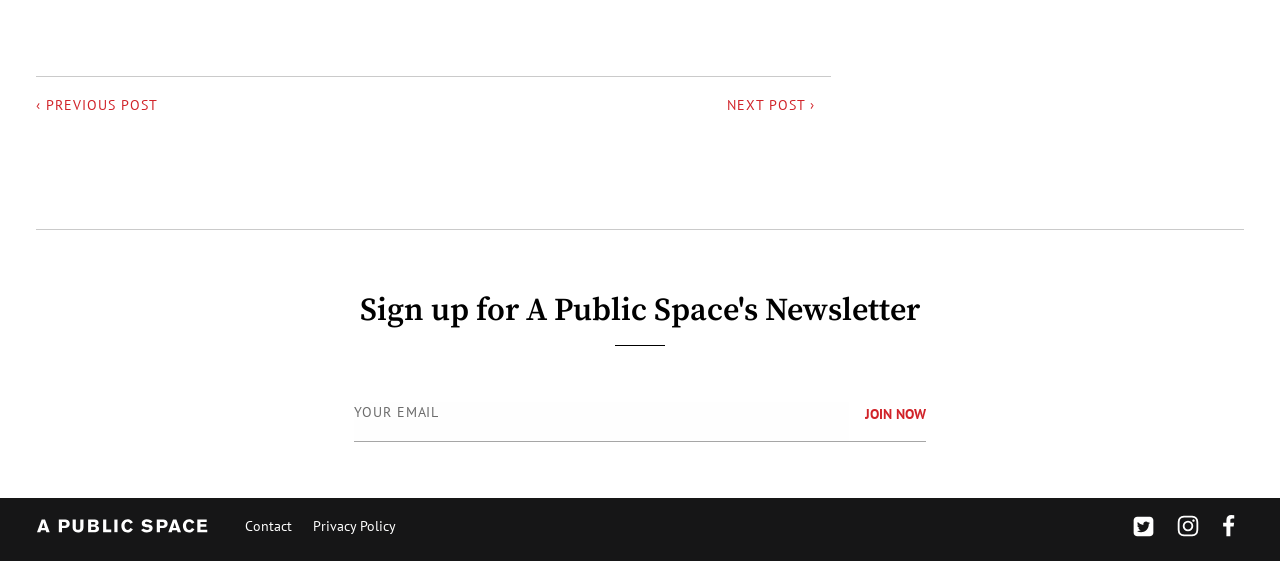Bounding box coordinates should be provided in the format (top-left x, top-left y, bottom-right x, bottom-right y) with all values between 0 and 1. Identify the bounding box for this UI element: Privacy Policy

[0.245, 0.921, 0.31, 0.953]